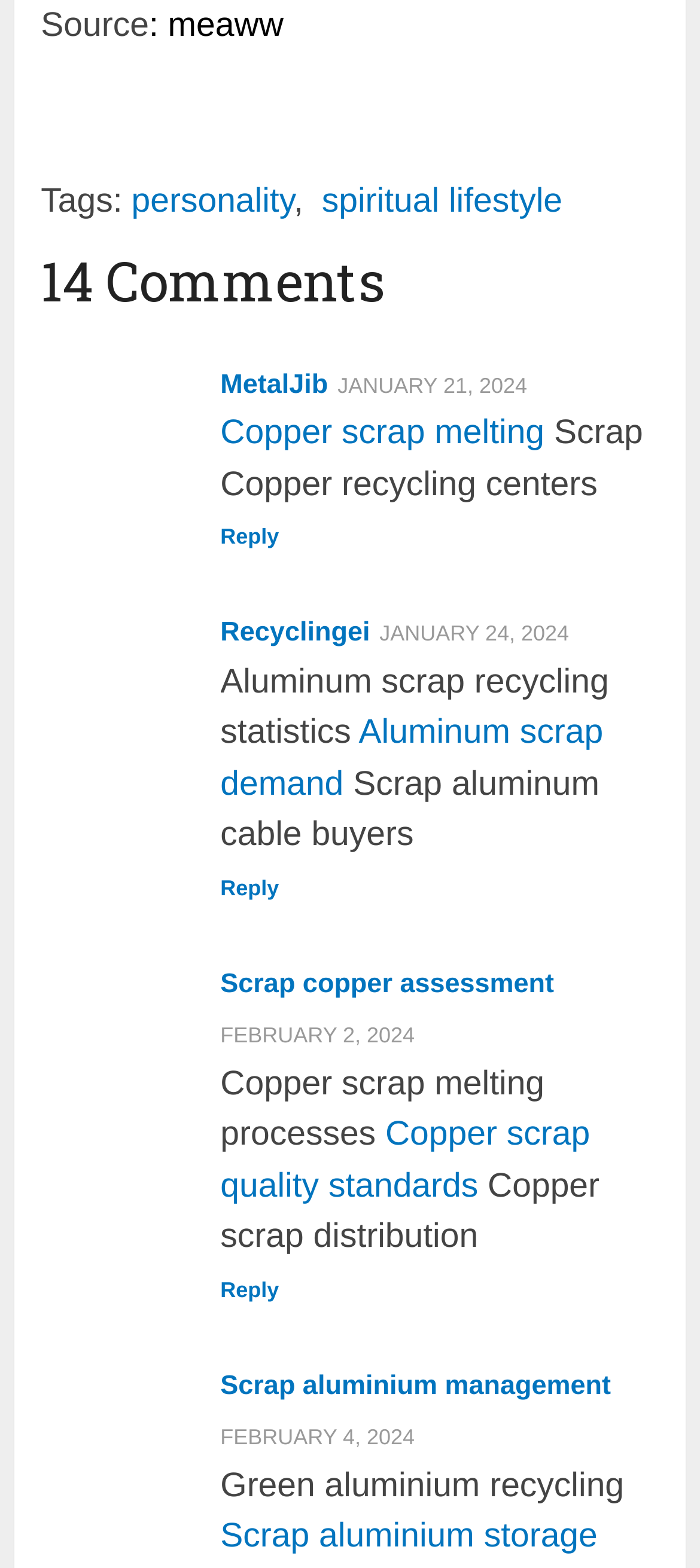Please find the bounding box coordinates of the element that you should click to achieve the following instruction: "Learn about Scrap aluminium management". The coordinates should be presented as four float numbers between 0 and 1: [left, top, right, bottom].

[0.315, 0.874, 0.873, 0.893]